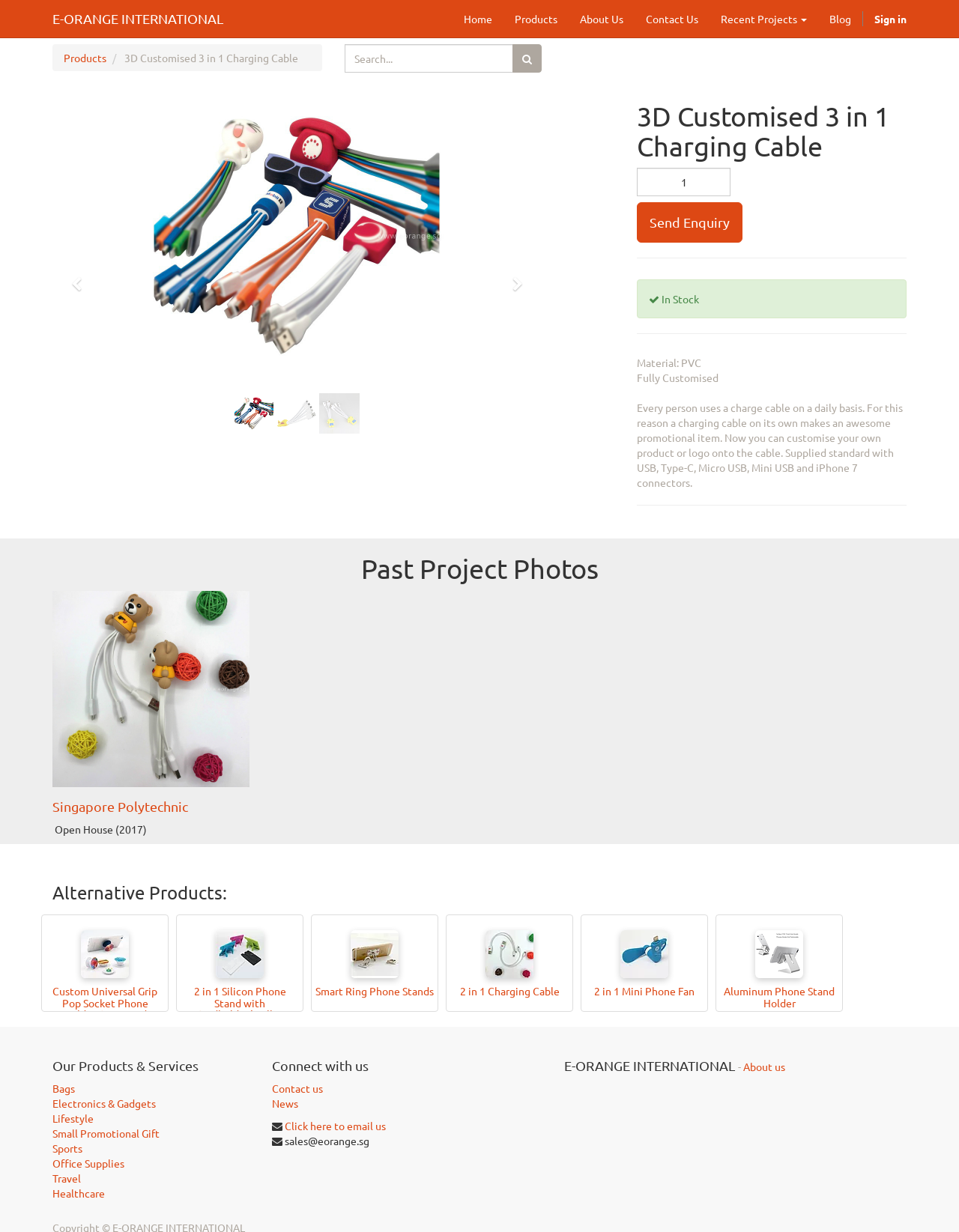Identify the bounding box coordinates for the element that needs to be clicked to fulfill this instruction: "Search for products". Provide the coordinates in the format of four float numbers between 0 and 1: [left, top, right, bottom].

[0.359, 0.036, 0.535, 0.059]